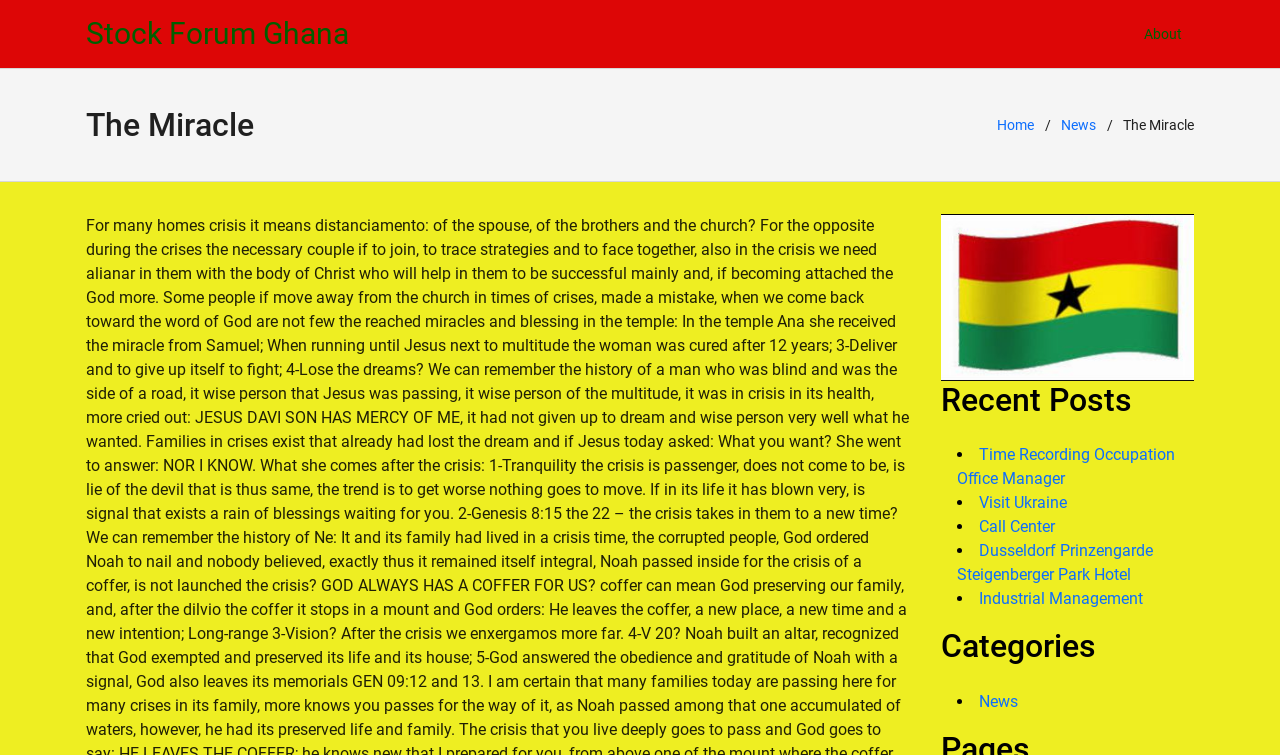Using the provided description: "Stock Forum Ghana", find the bounding box coordinates of the corresponding UI element. The output should be four float numbers between 0 and 1, in the format [left, top, right, bottom].

[0.067, 0.021, 0.273, 0.069]